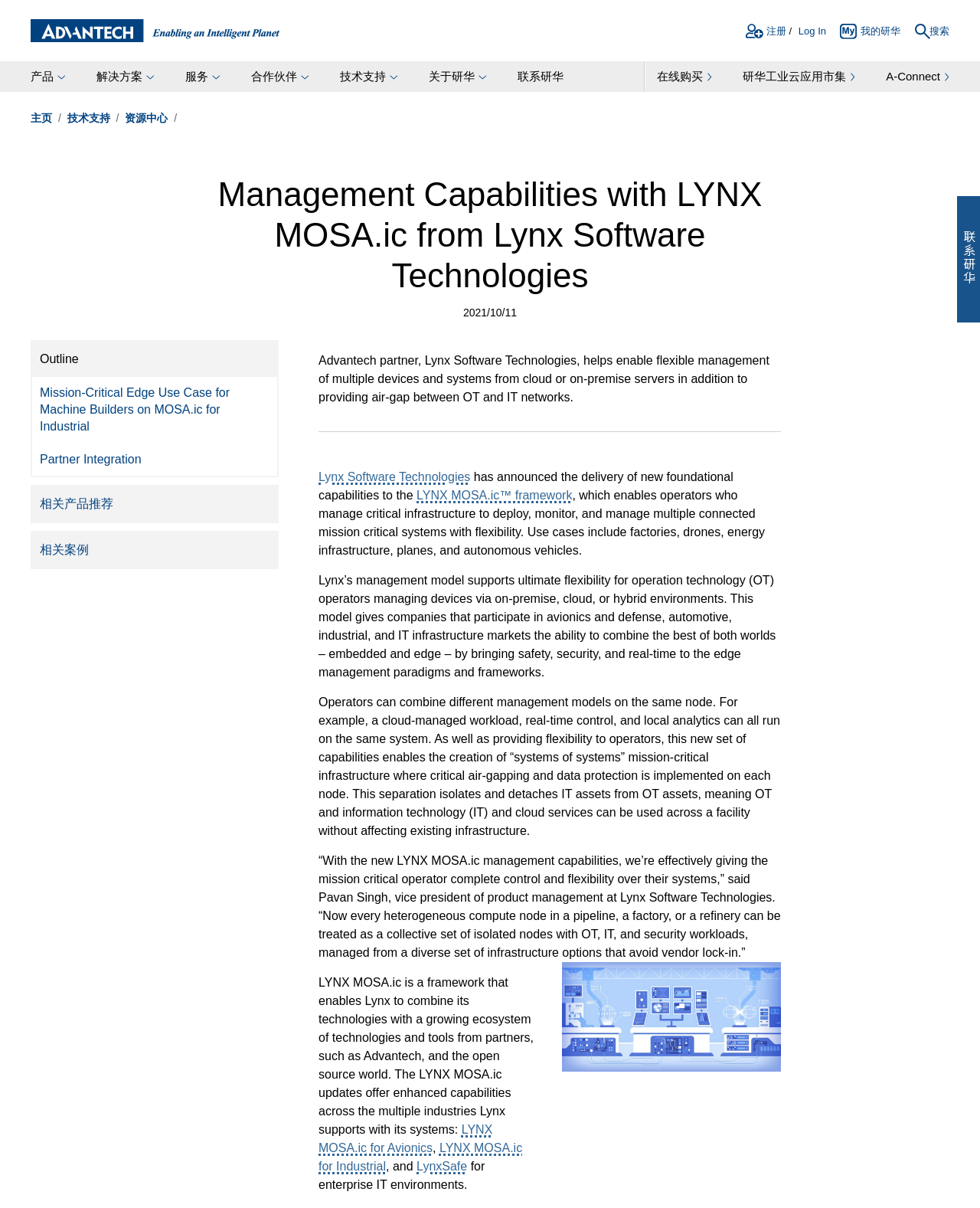Provide the bounding box coordinates in the format (top-left x, top-left y, bottom-right x, bottom-right y). All values are floating point numbers between 0 and 1. Determine the bounding box coordinate of the UI element described as: Home Page

None